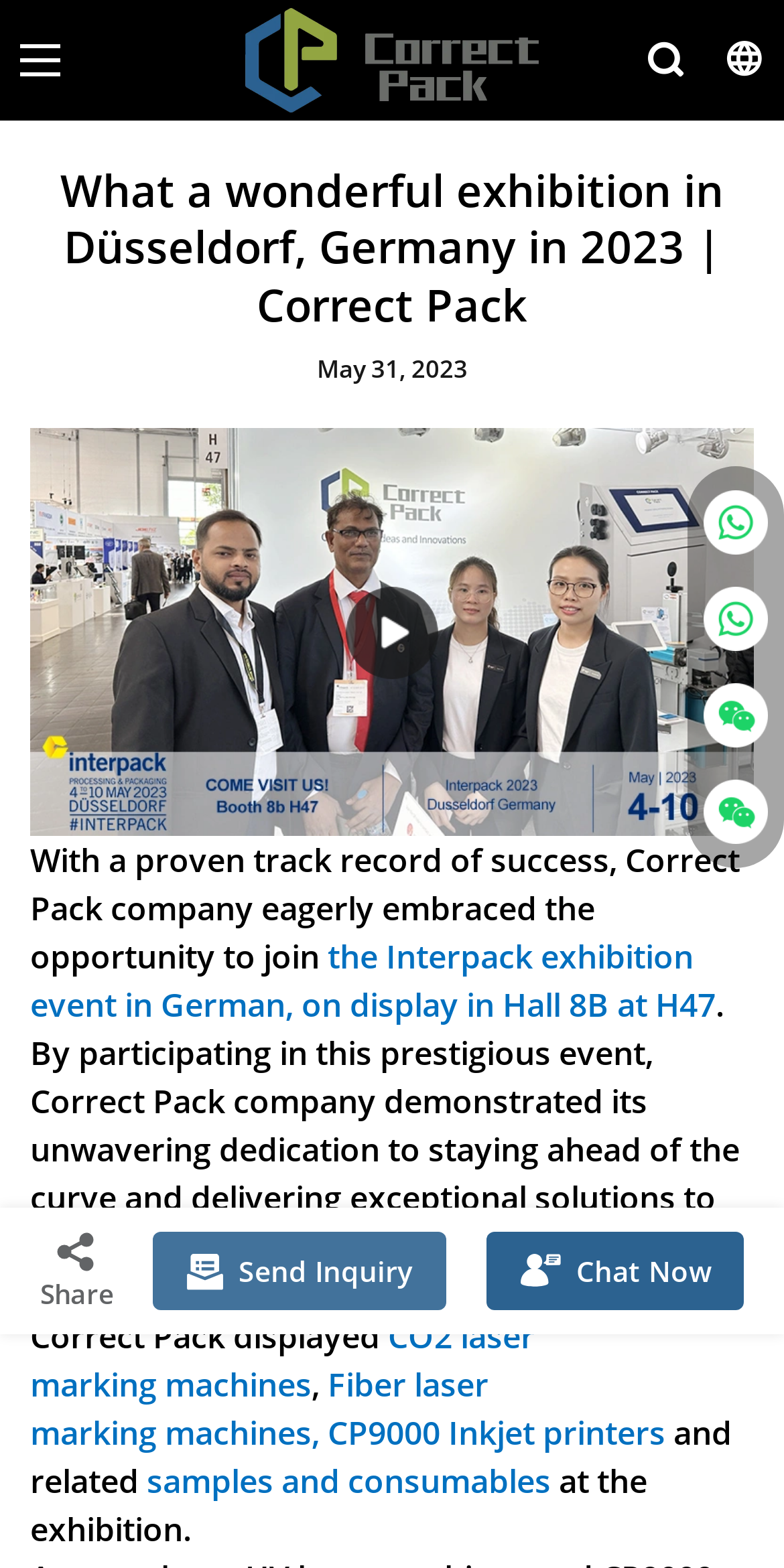Could you highlight the region that needs to be clicked to execute the instruction: "Click the 'Chat Now' button"?

[0.621, 0.786, 0.949, 0.836]